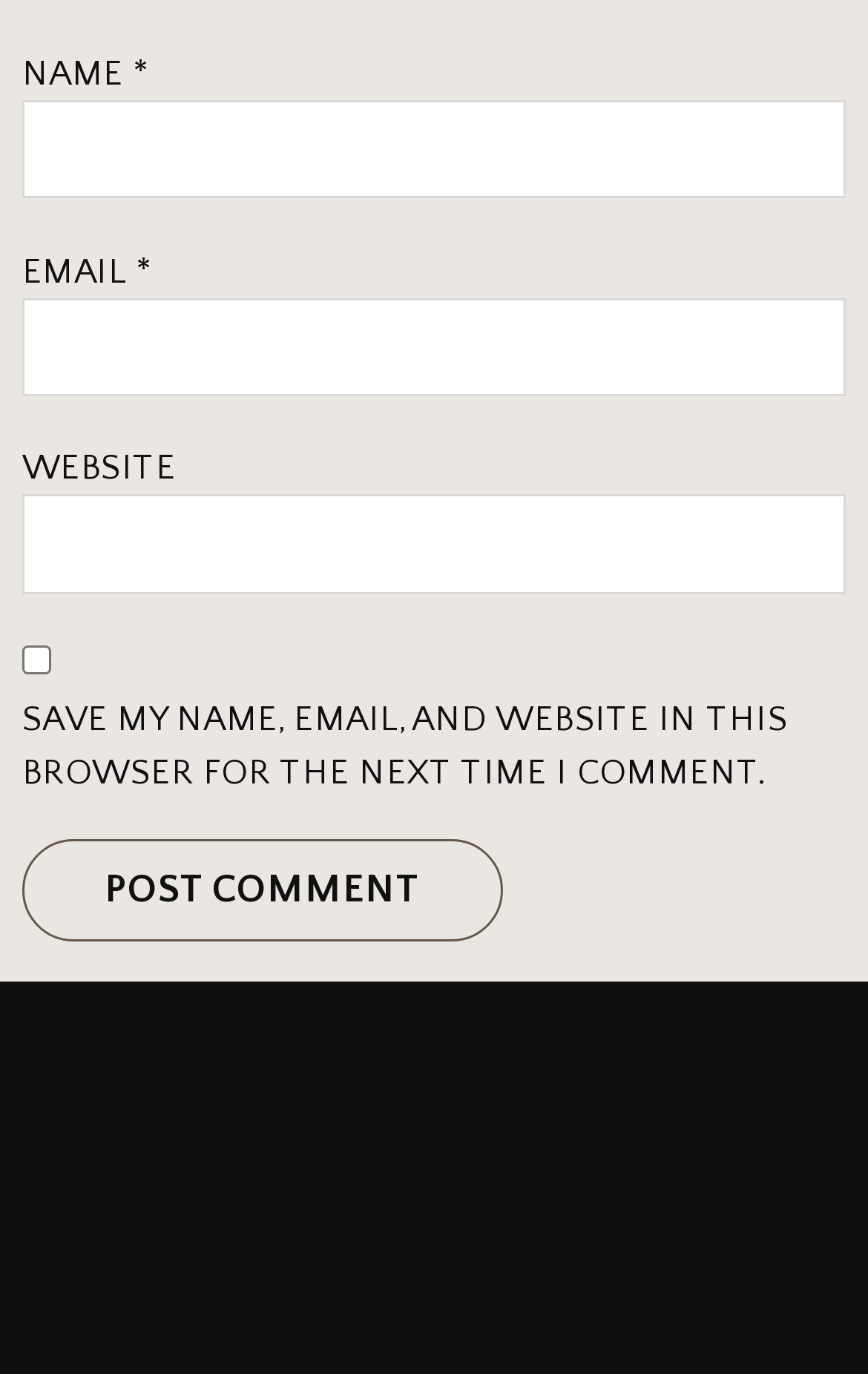Answer briefly with one word or phrase:
Is the website field required?

No